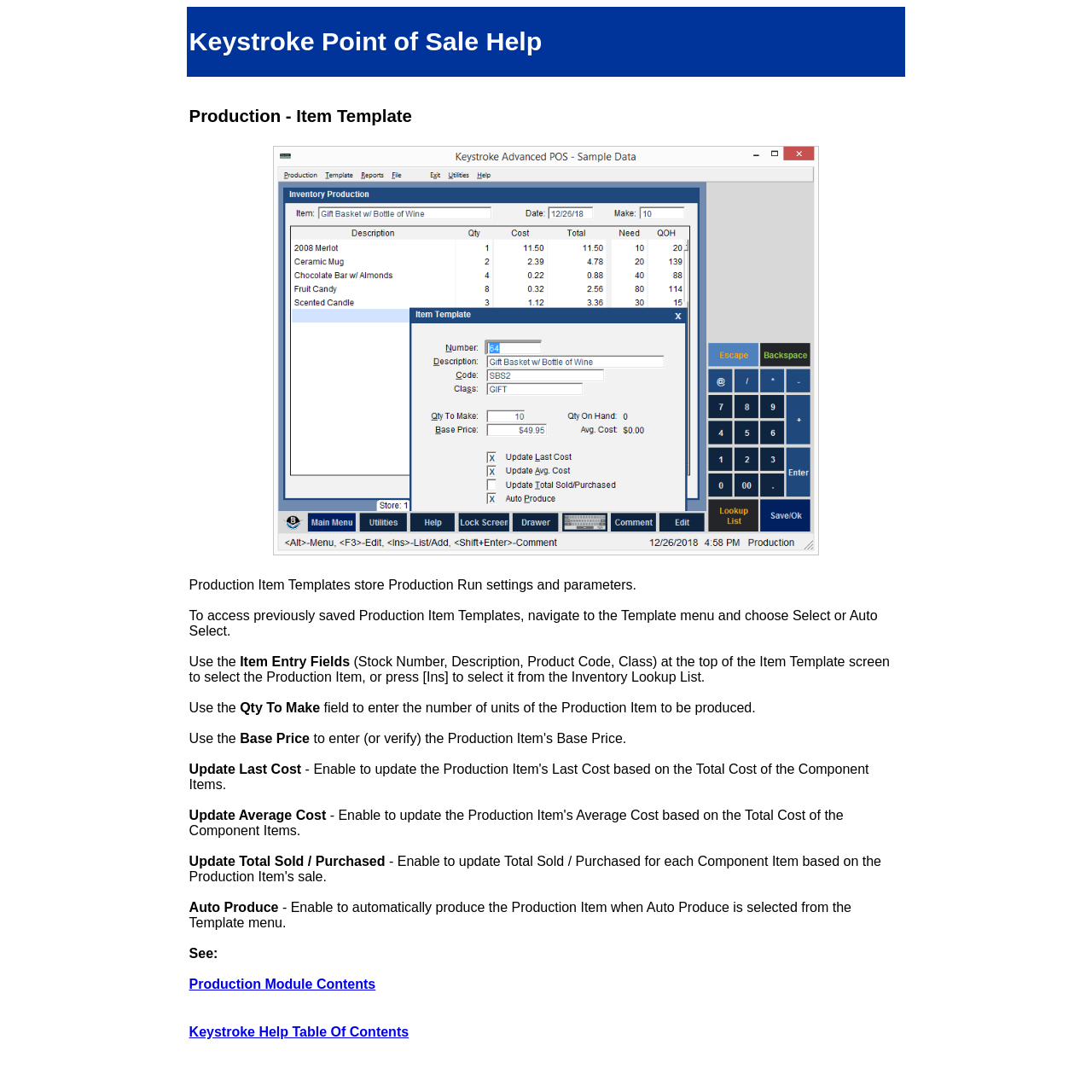From the details in the image, provide a thorough response to the question: What is the function of the 'Auto Produce' option?

Based on the StaticText elements 'Auto Produce - Enable to automatically produce the Production Item when Auto Produce is selected from the Template menu.', it is clear that the function of the 'Auto Produce' option is to automatically produce the Production Item when selected from the Template menu.